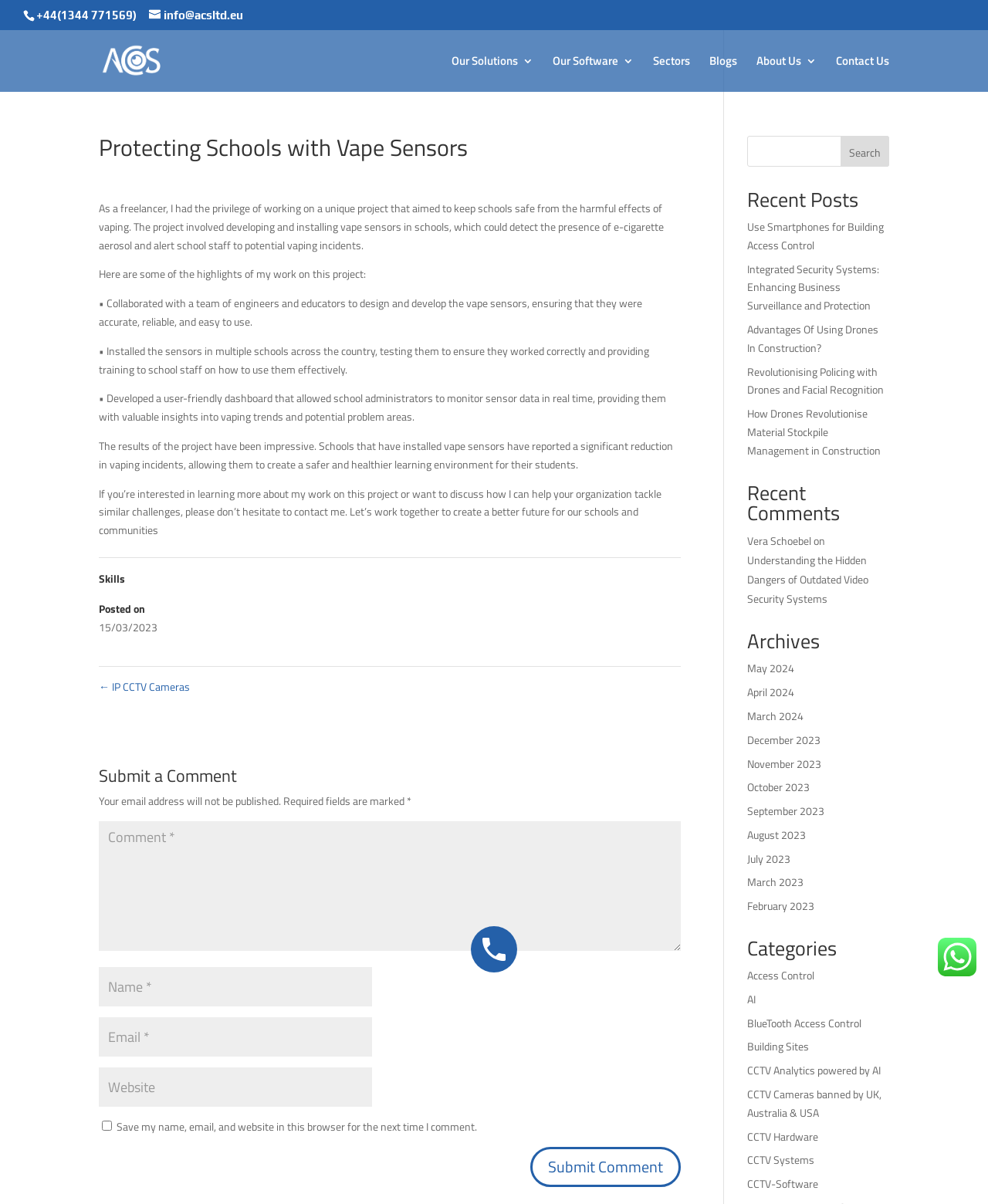Provide a thorough description of this webpage.

This webpage is about protecting schools with vape sensors, specifically highlighting a project that aimed to keep schools safe from the harmful effects of vaping. At the top of the page, there is a header section with a phone number, email address, and links to the company's website and social media profiles. Below this, there is a navigation menu with links to various sections of the website, including "Our Solutions", "Our Software", "Sectors", "Blogs", "About Us", and "Contact Us".

The main content of the page is an article that describes the project, including the development and installation of vape sensors in schools, the creation of a user-friendly dashboard for school administrators, and the results of the project, which showed a significant reduction in vaping incidents. The article is divided into sections with headings, and includes bullet points and short paragraphs of text.

To the right of the main content, there is a sidebar with several sections, including "Recent Posts", "Recent Comments", "Archives", and "Categories". Each of these sections contains links to related articles or categories on the website.

At the bottom of the page, there is a footer section with a search bar, a link to submit a comment, and a section for recent comments. There is also a section for archives, which lists links to articles from different months, and a section for categories, which lists links to articles related to specific topics.

Throughout the page, there are several images, including a logo for the company, ACS Ltd, and a few icons and graphics used to break up the text. The overall layout of the page is clean and easy to navigate, with clear headings and concise text.